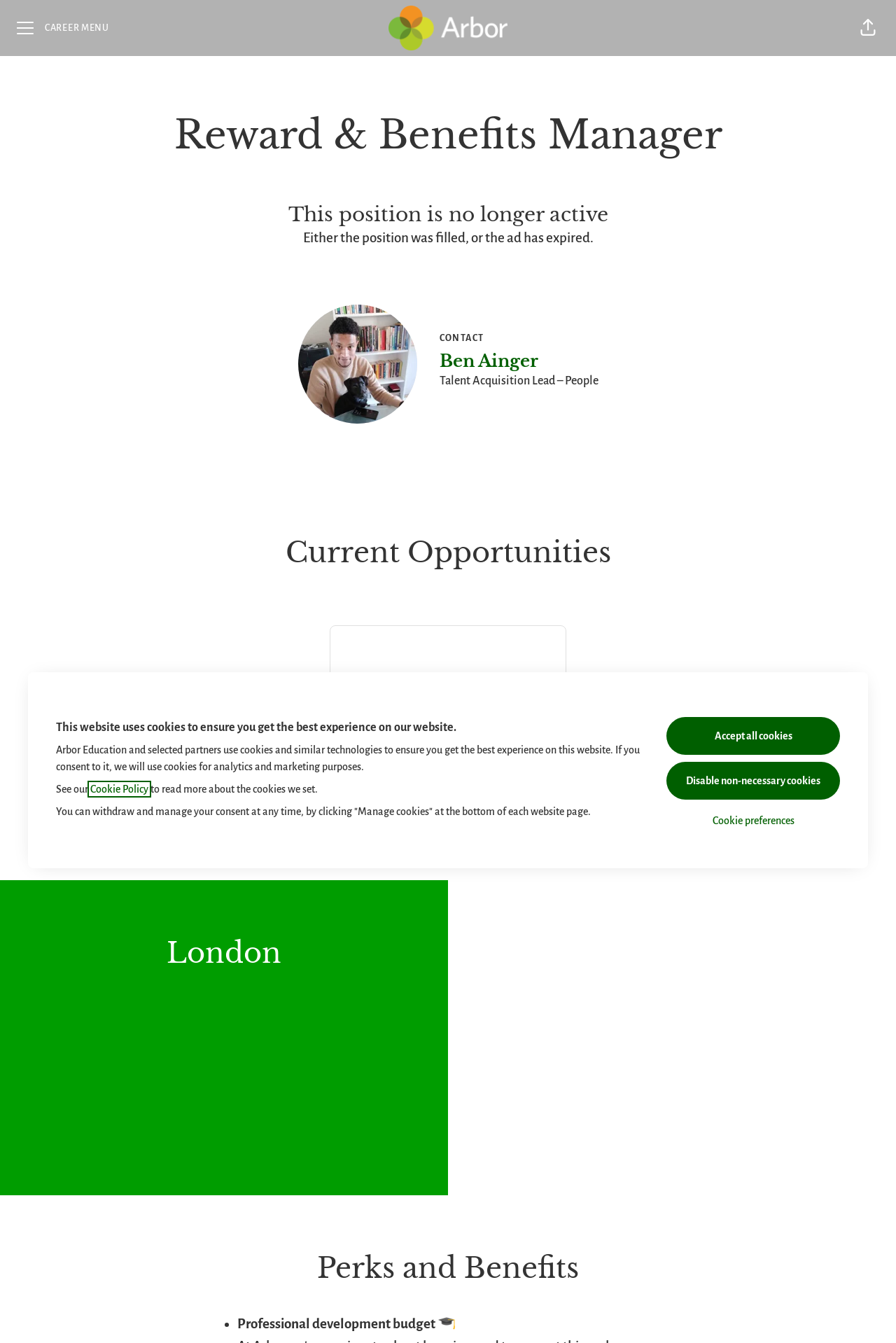Show the bounding box coordinates of the region that should be clicked to follow the instruction: "Read more about City 2 City Marathon is Back, Bigger and Better For 2024."

None